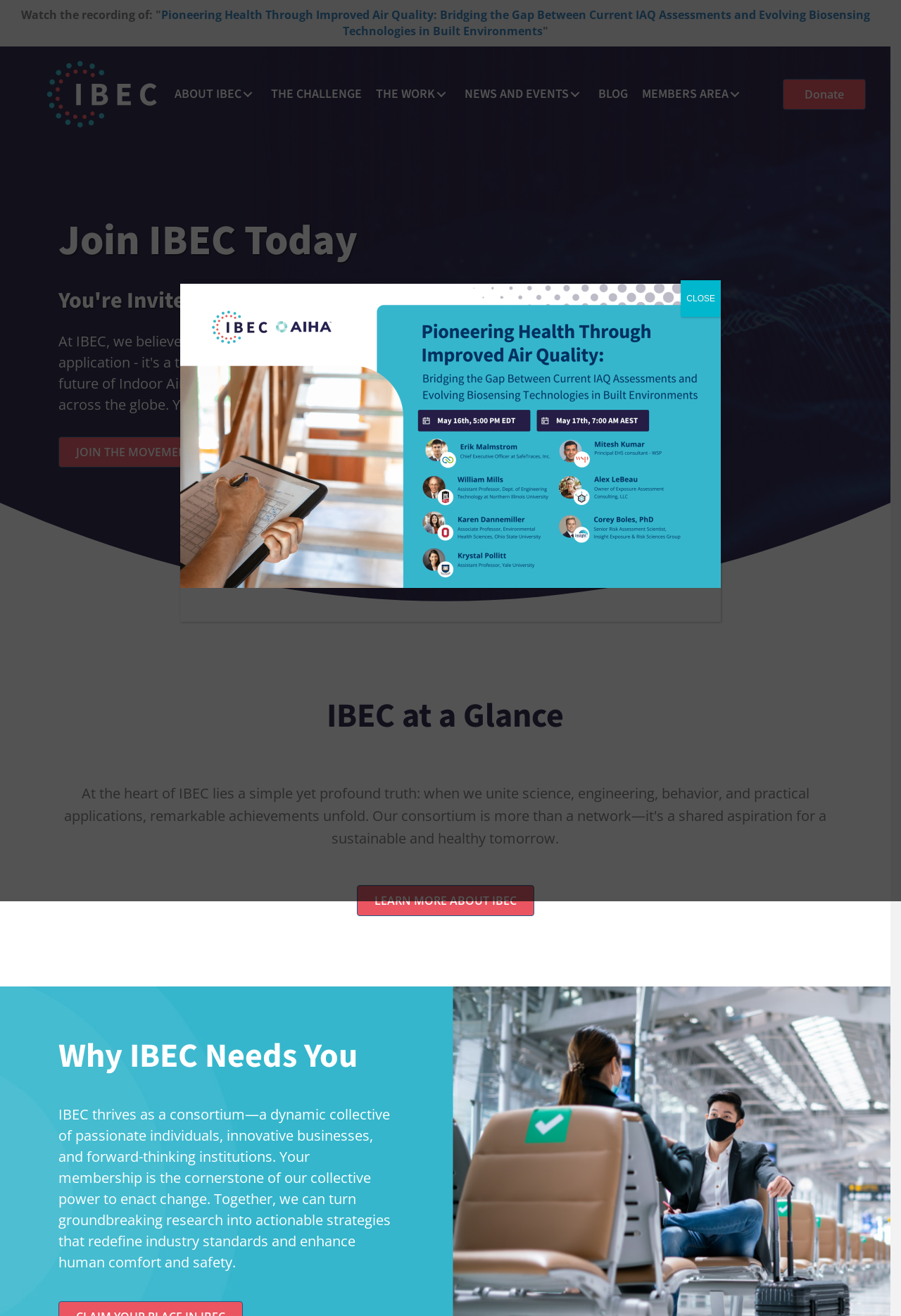Describe every aspect of the webpage in a detailed manner.

The webpage is about the Integrated Bioscience and Built Environment Consortium (IBEC), with a focus on membership and its vision to accelerate the contributions of science and technology for healthily-built environments.

At the top of the page, there is a heading that reads "Become a Member | The Integrated Bioscience and Built Environment Consortium". Below this, there is a link to watch a recording of a presentation titled "Pioneering Health Through Improved Air Quality: Bridging the Gap Between Current IAQ Assessments and Evolving Biosensing Technologies in Built Environments". To the left of this link, there is a smaller link to "IBEC" with an accompanying image of the IBEC logo.

The main navigation menu is located below, with links to "ABOUT IBEC", "THE CHALLENGE", "THE WORK", "NEWS AND EVENTS", "BLOG", and "MEMBERS AREA". Each of these links has a corresponding submenu button.

On the right side of the page, there is a call-to-action section with a heading "Join IBEC Today" and a subheading "You're Invited to Make a Difference". Below this, there is a link to "JOIN THE MOVEMENT TODAY" and an image. Further down, there are headings "IBEC at a Glance", "Why IBEC Needs You", and a paragraph of text describing the importance of membership in IBEC.

There is also a link to "LEARN MORE ABOUT IBEC" and a link to "Donate" with an accompanying image. At the very bottom of the page, there is a modal dialog box with a link and a button to close it.

Overall, the webpage is designed to encourage visitors to learn more about IBEC and to become a member, with a focus on the organization's vision and mission.